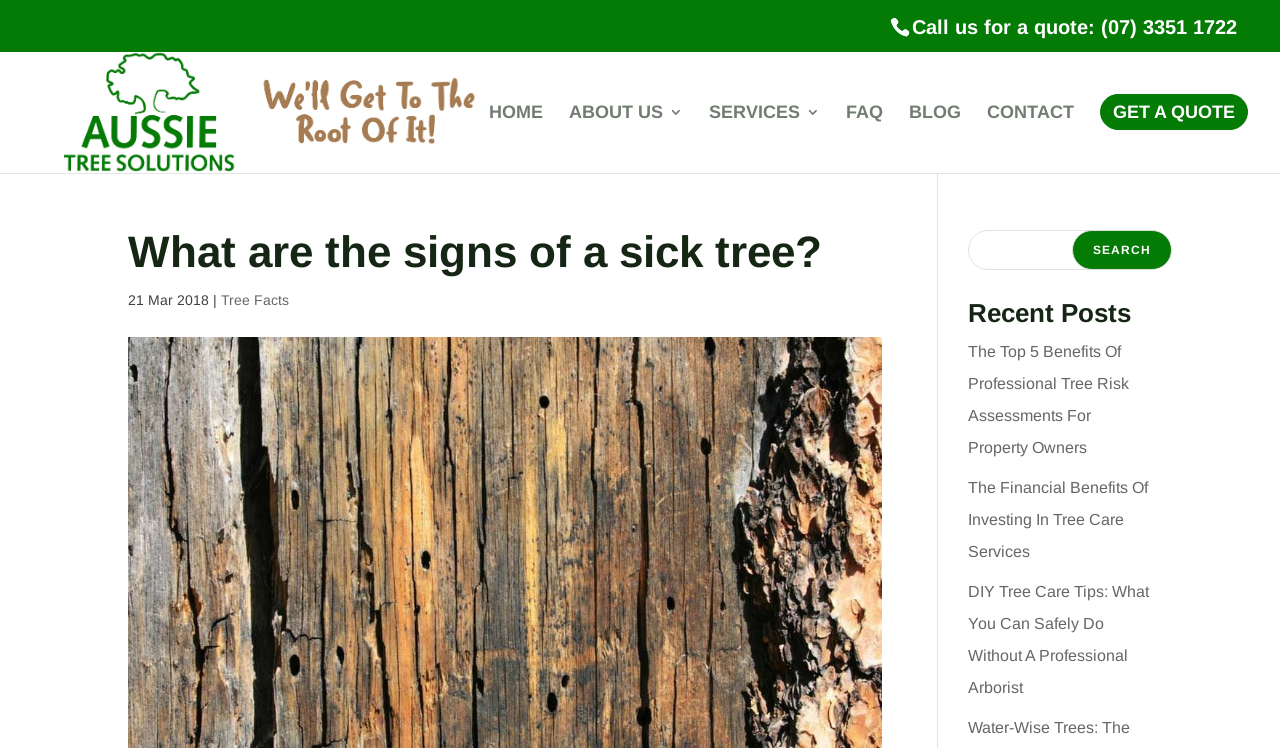Pinpoint the bounding box coordinates of the clickable element to carry out the following instruction: "Call the phone number."

[0.86, 0.021, 0.966, 0.051]